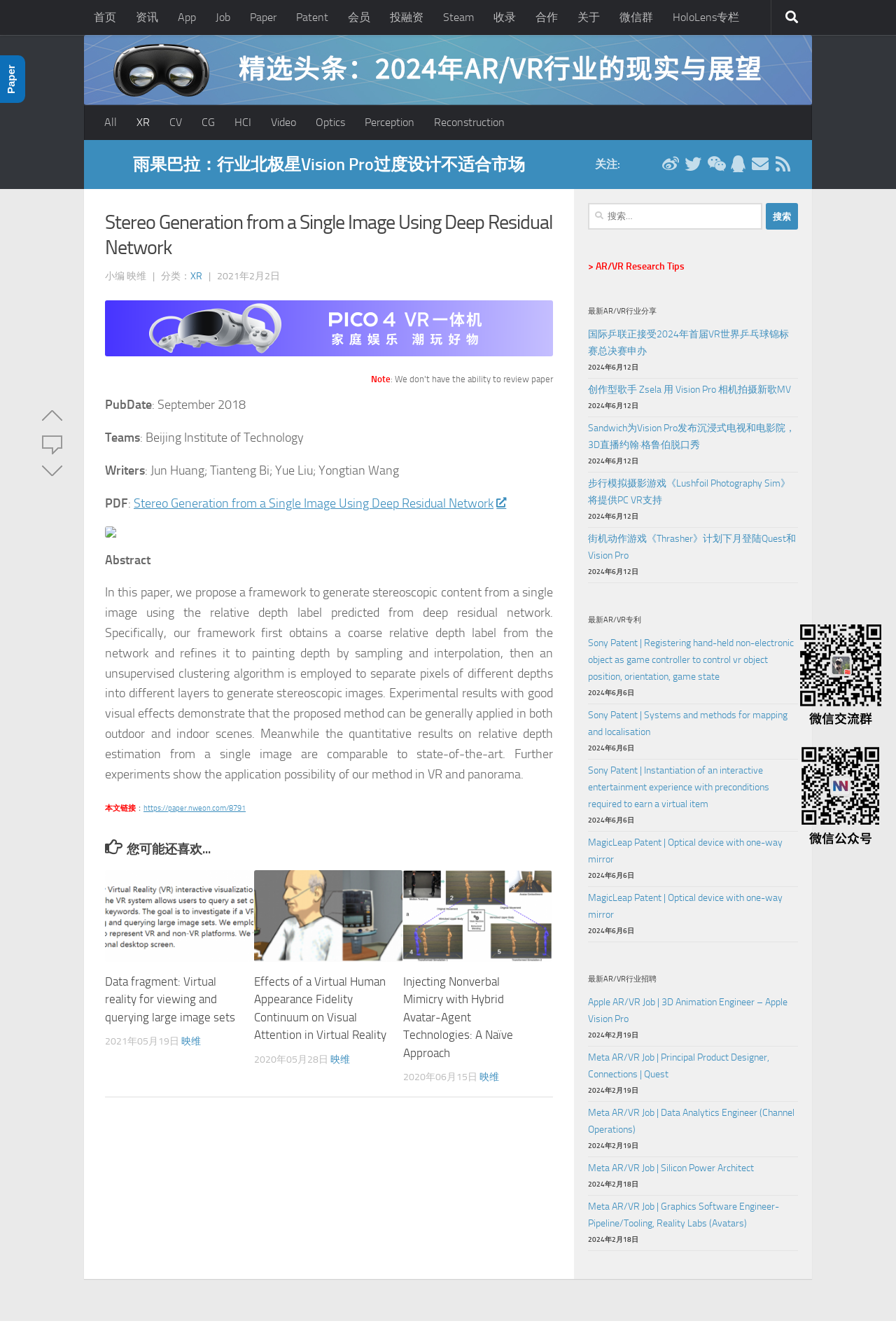Identify the bounding box coordinates of the specific part of the webpage to click to complete this instruction: "check the related paper about data fragment".

[0.117, 0.652, 0.283, 0.72]